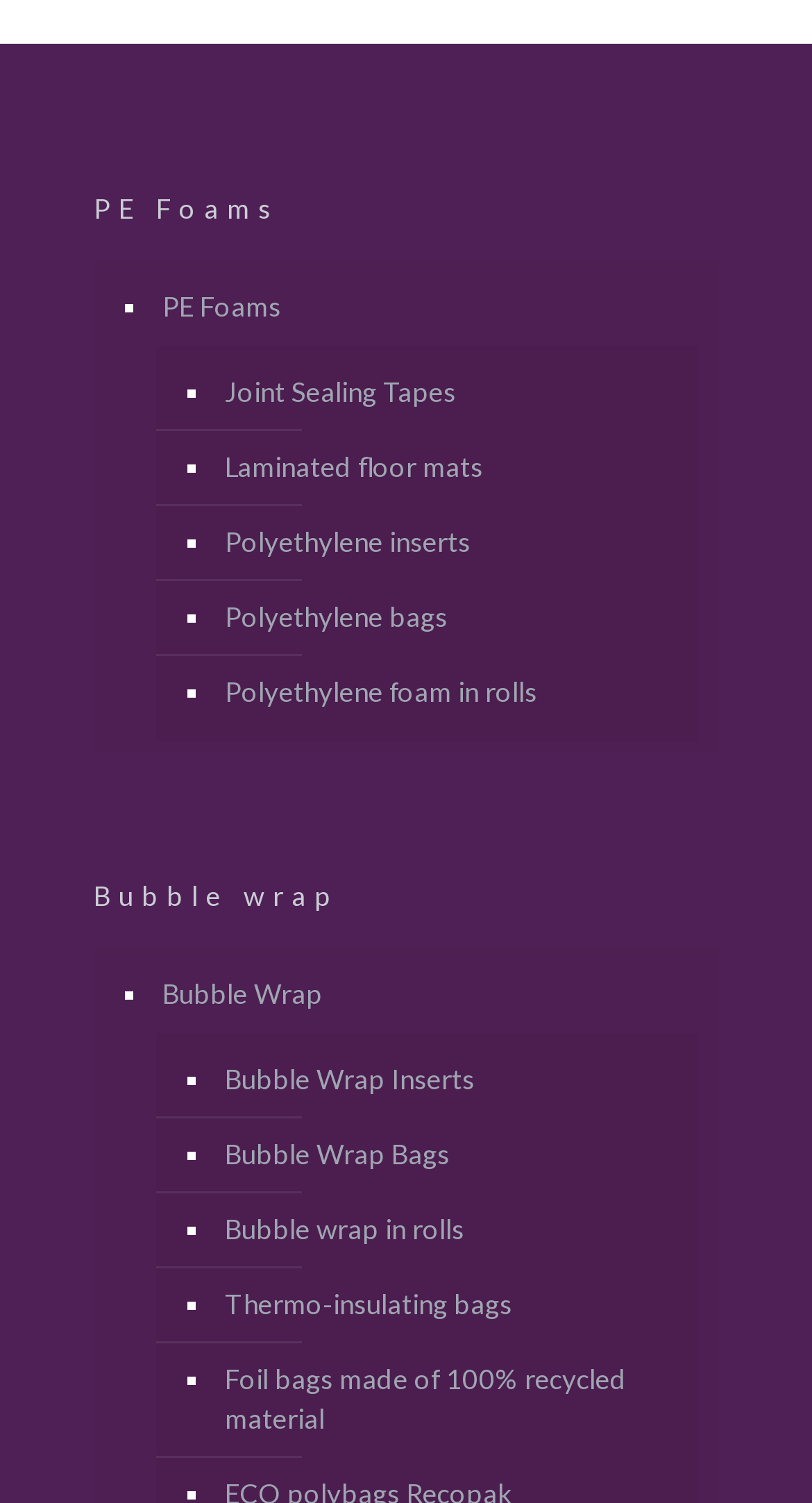Please find and report the bounding box coordinates of the element to click in order to perform the following action: "Search for something". The coordinates should be expressed as four float numbers between 0 and 1, in the format [left, top, right, bottom].

None